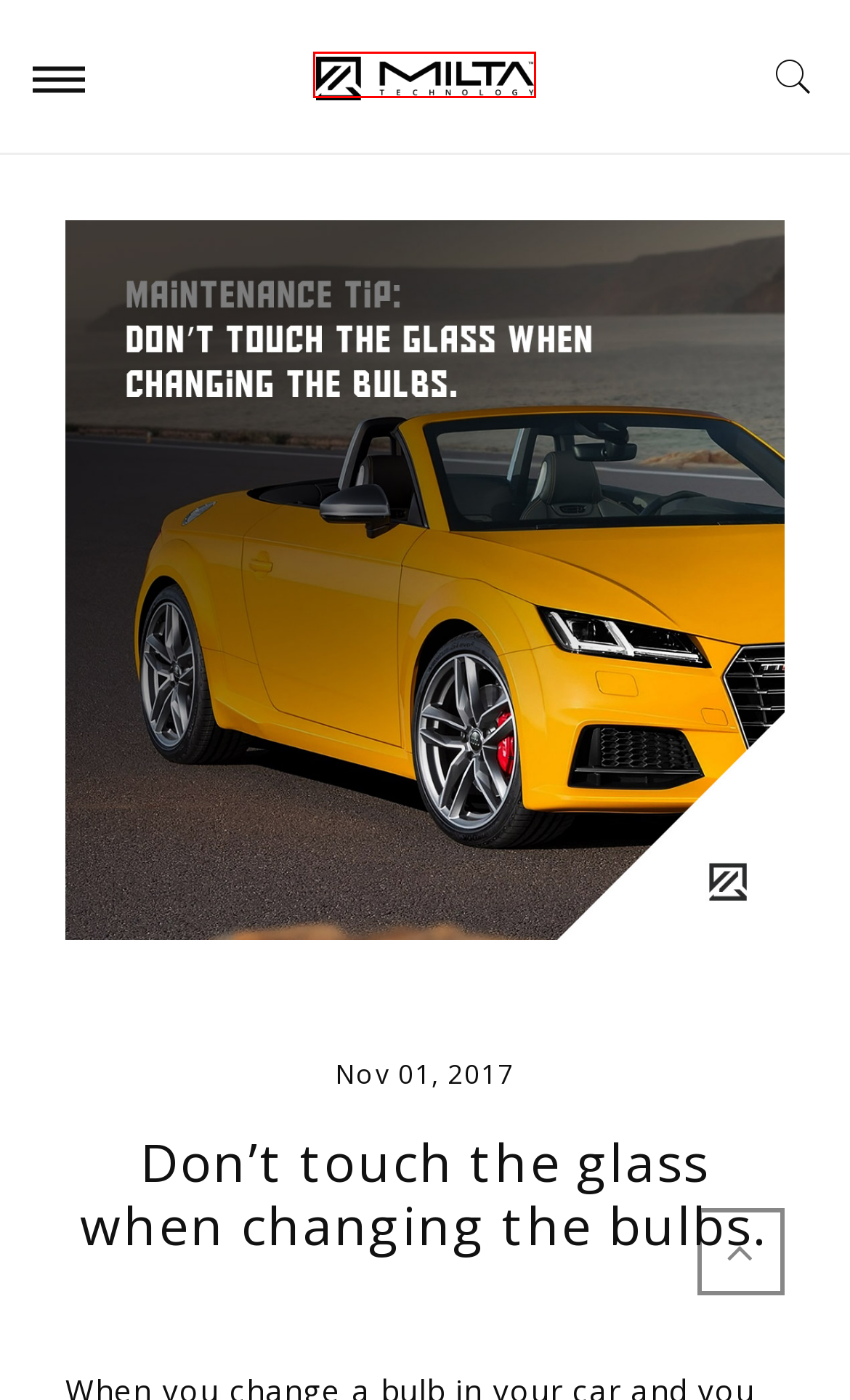You have received a screenshot of a webpage with a red bounding box indicating a UI element. Please determine the most fitting webpage description that matches the new webpage after clicking on the indicated element. The choices are:
A. Milta Technology News | MILTA Technology
B. electric | MILTA Technology
C. gearboxrepair | MILTA Technology
D. Maintenance Tip | MILTA Technology
E. MILTA Technology | Automatic Gearbox Repair & Replacement
F. automated | MILTA Technology
G. Myths | MILTA Technology
H. Overcoming Hurdles: Embracing Electric Vehicles MILTA Technology

E